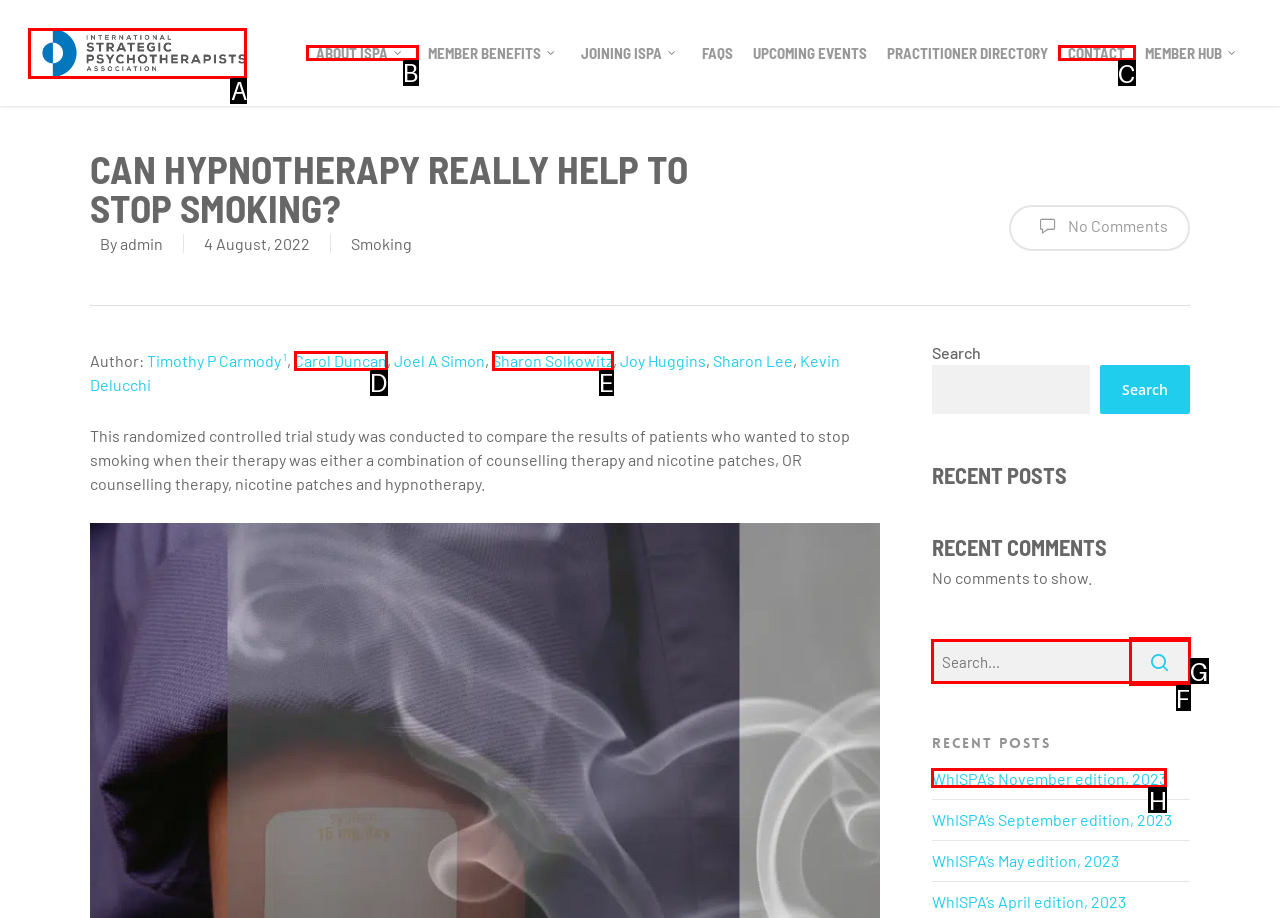Tell me which one HTML element I should click to complete this task: Contact ISPA Answer with the option's letter from the given choices directly.

C